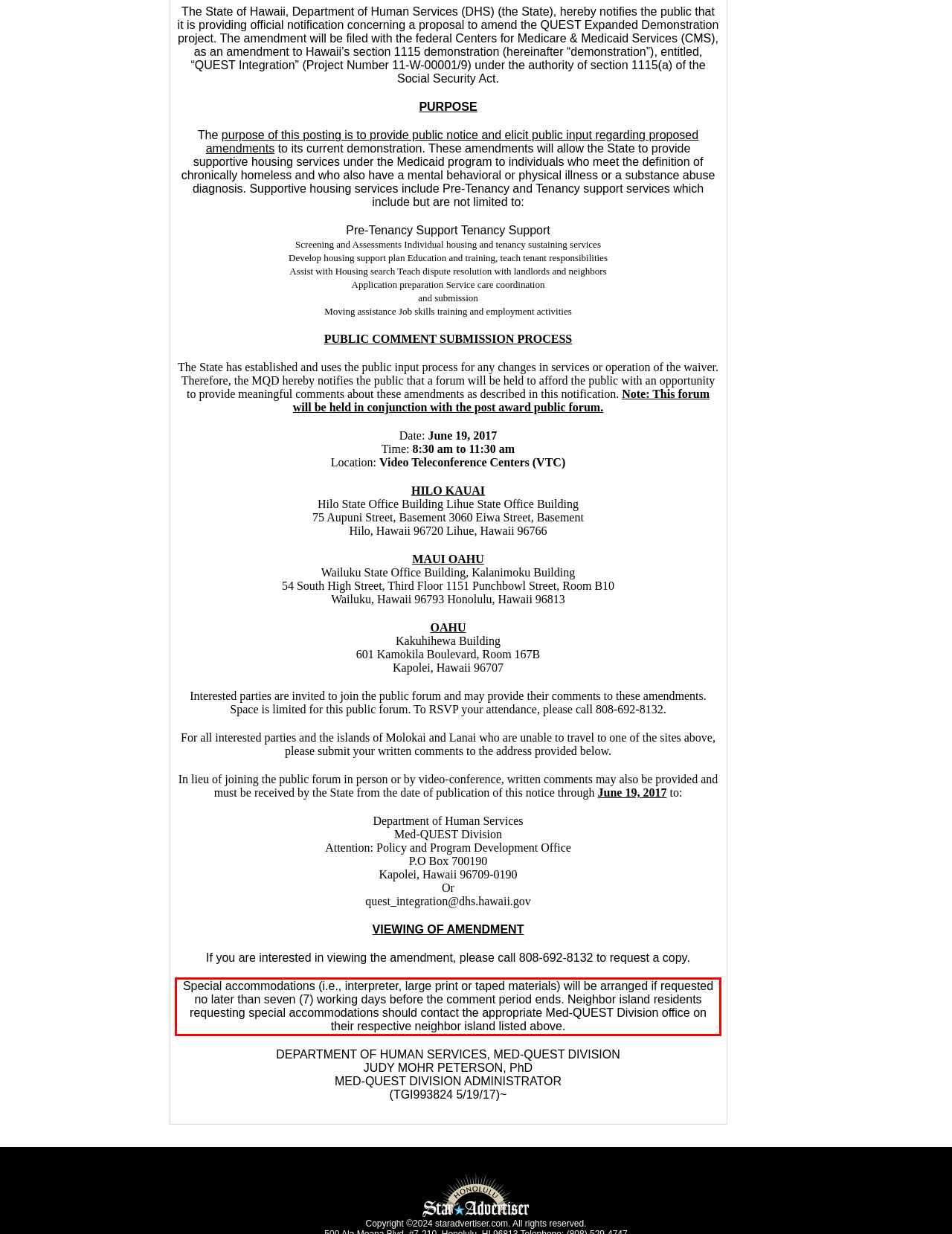Please recognize and transcribe the text located inside the red bounding box in the webpage image.

Special accommodations (i.e., interpreter, large print or taped materials) will be arranged if requested no later than seven (7) working days before the comment period ends. Neighbor island residents requesting special accommodations should contact the appropriate Med-QUEST Division office on their respective neighbor island listed above.